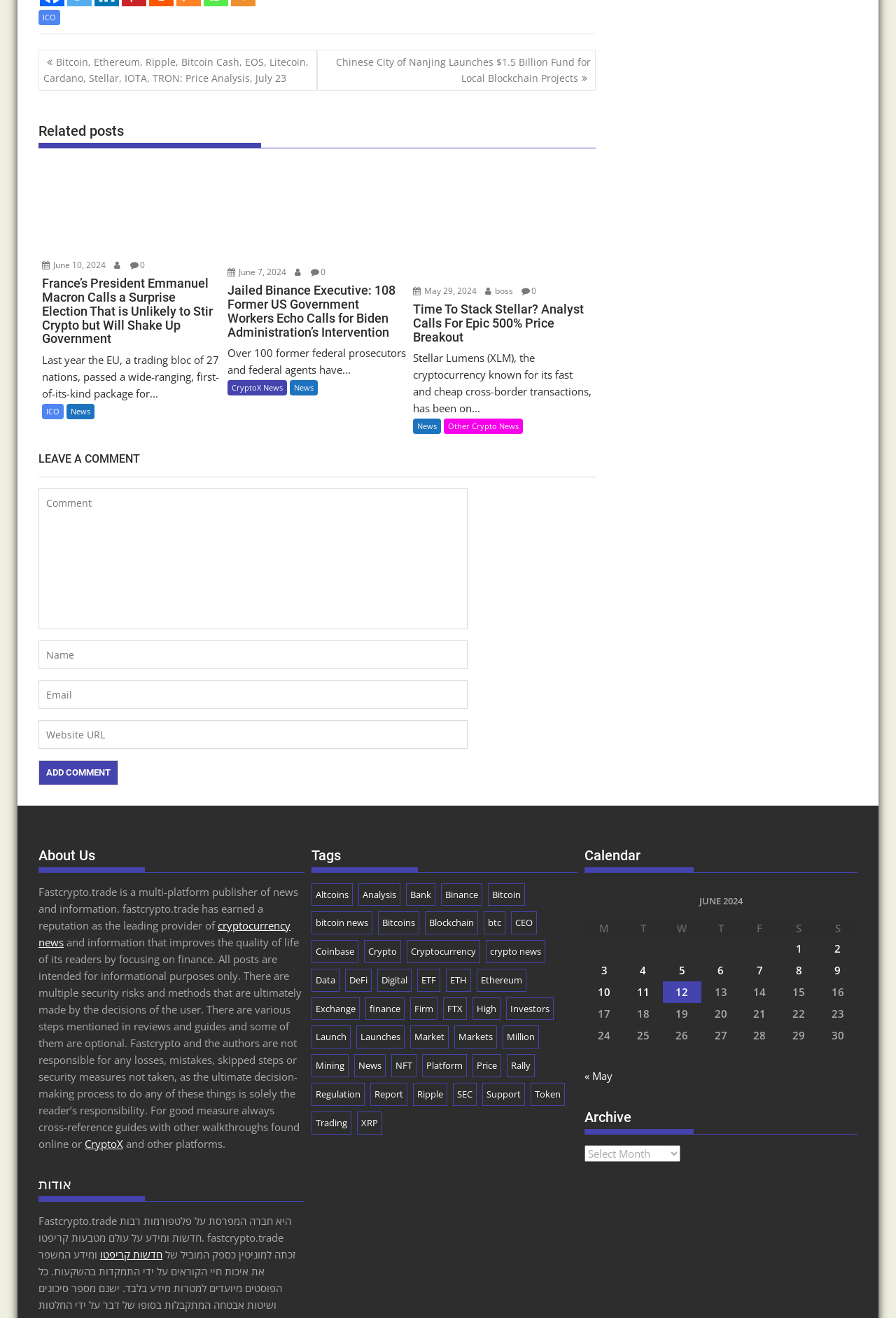Based on the image, please elaborate on the answer to the following question:
What is the name of the publisher of news and information on this webpage?

I read the 'About Us' section on the webpage and found that the publisher of news and information is Fastcrypto.trade.